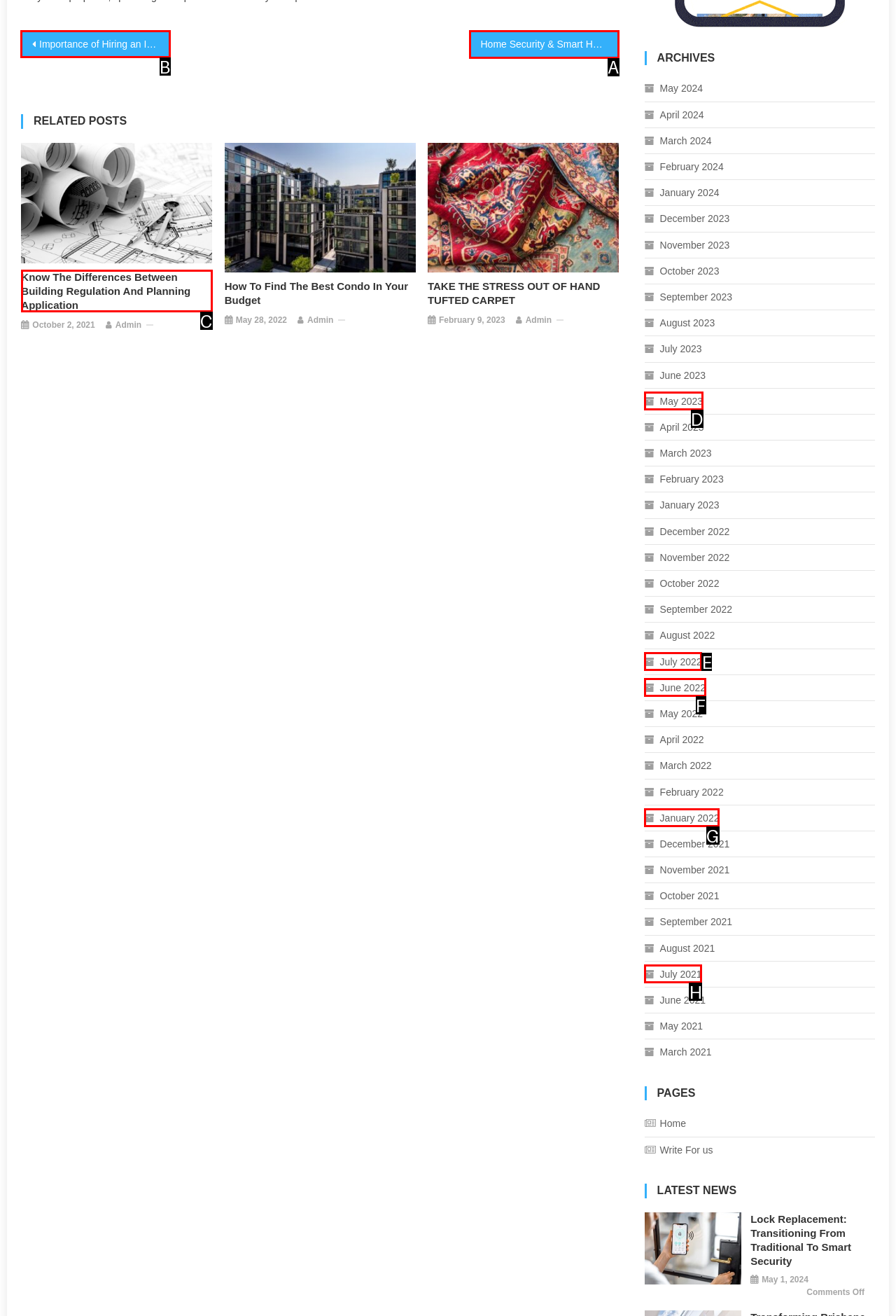Point out the specific HTML element to click to complete this task: Click on 'Importance of Hiring an Interior Designer for Your House Decoration' Reply with the letter of the chosen option.

B